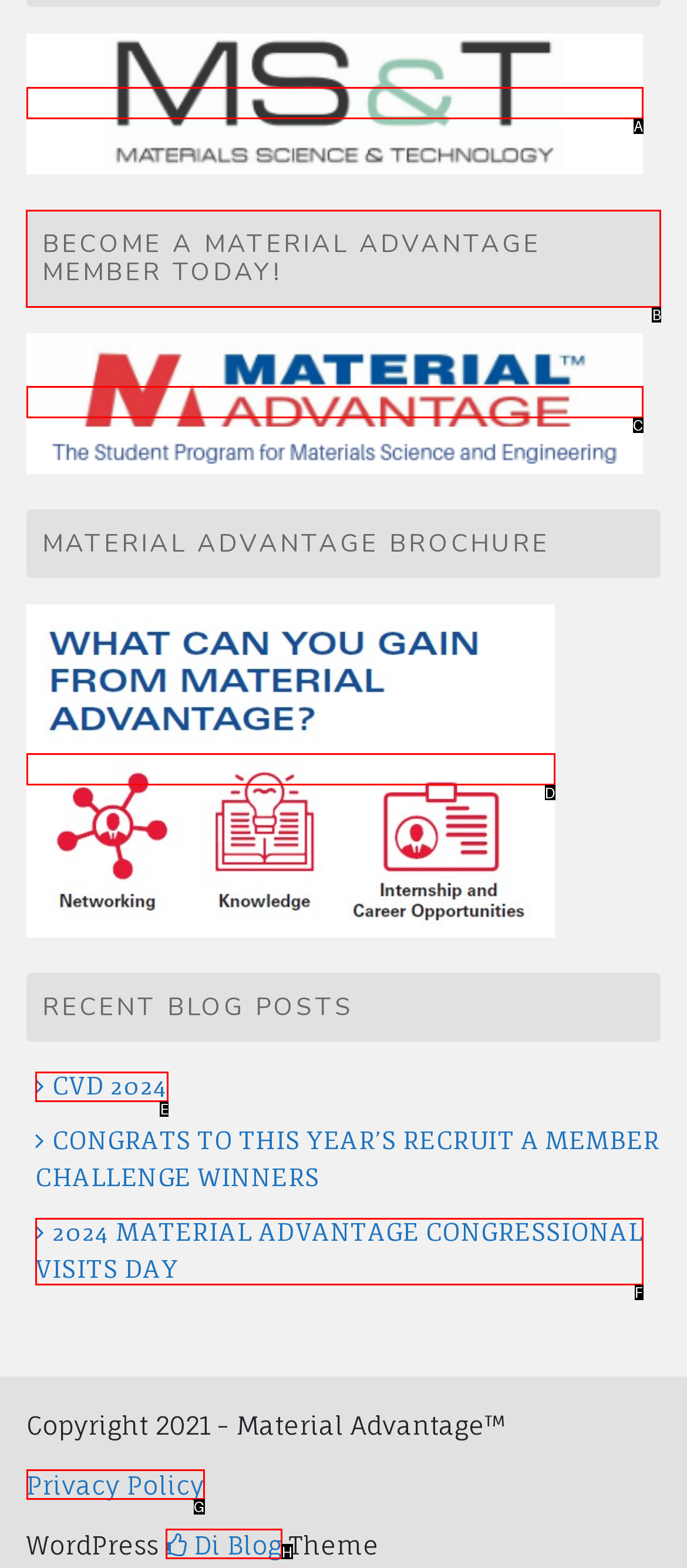From the options shown in the screenshot, tell me which lettered element I need to click to complete the task: Click on BECOME A MATERIAL ADVANTAGE MEMBER TODAY!.

B